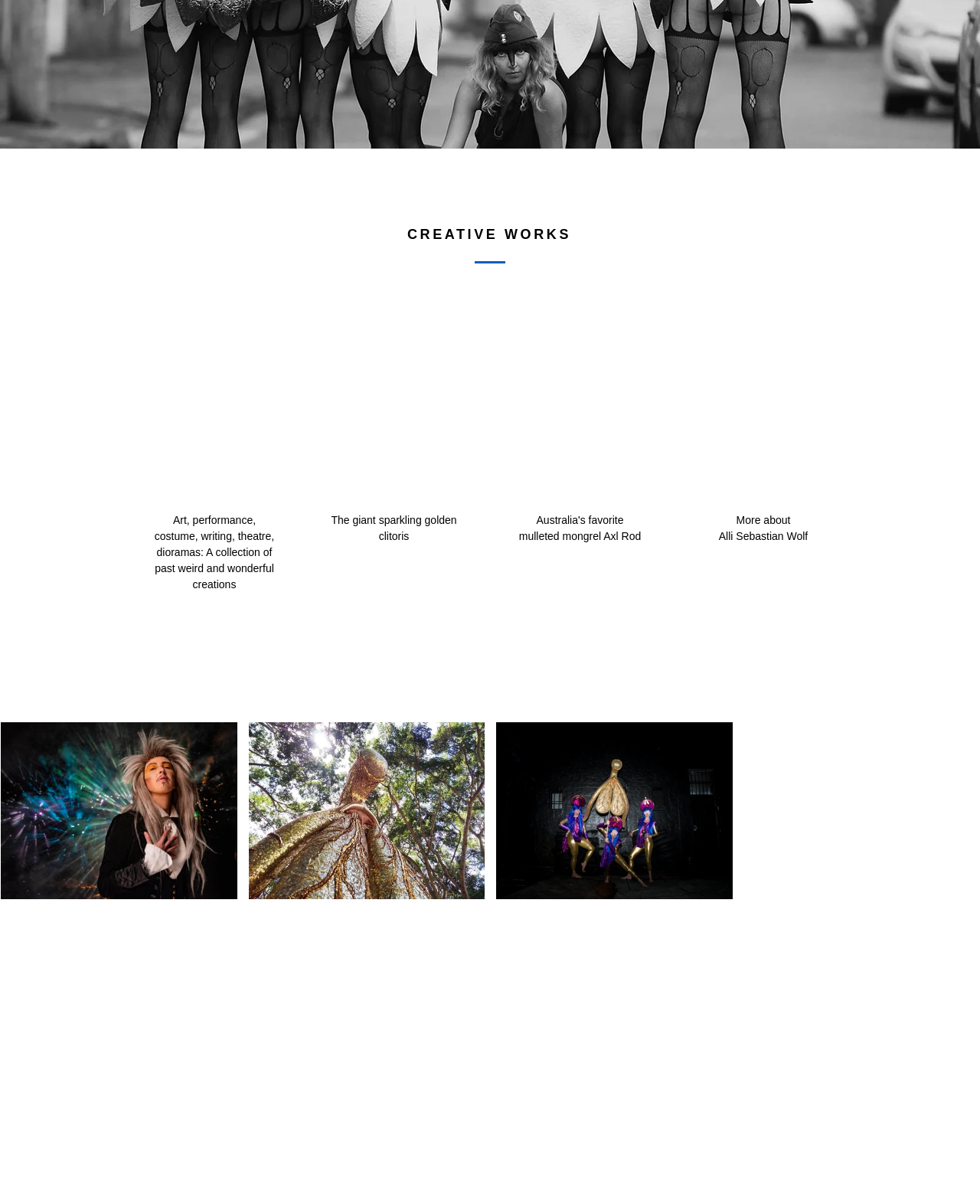Given the description "Read More >>", determine the bounding box of the corresponding UI element.

[0.719, 0.532, 0.838, 0.546]